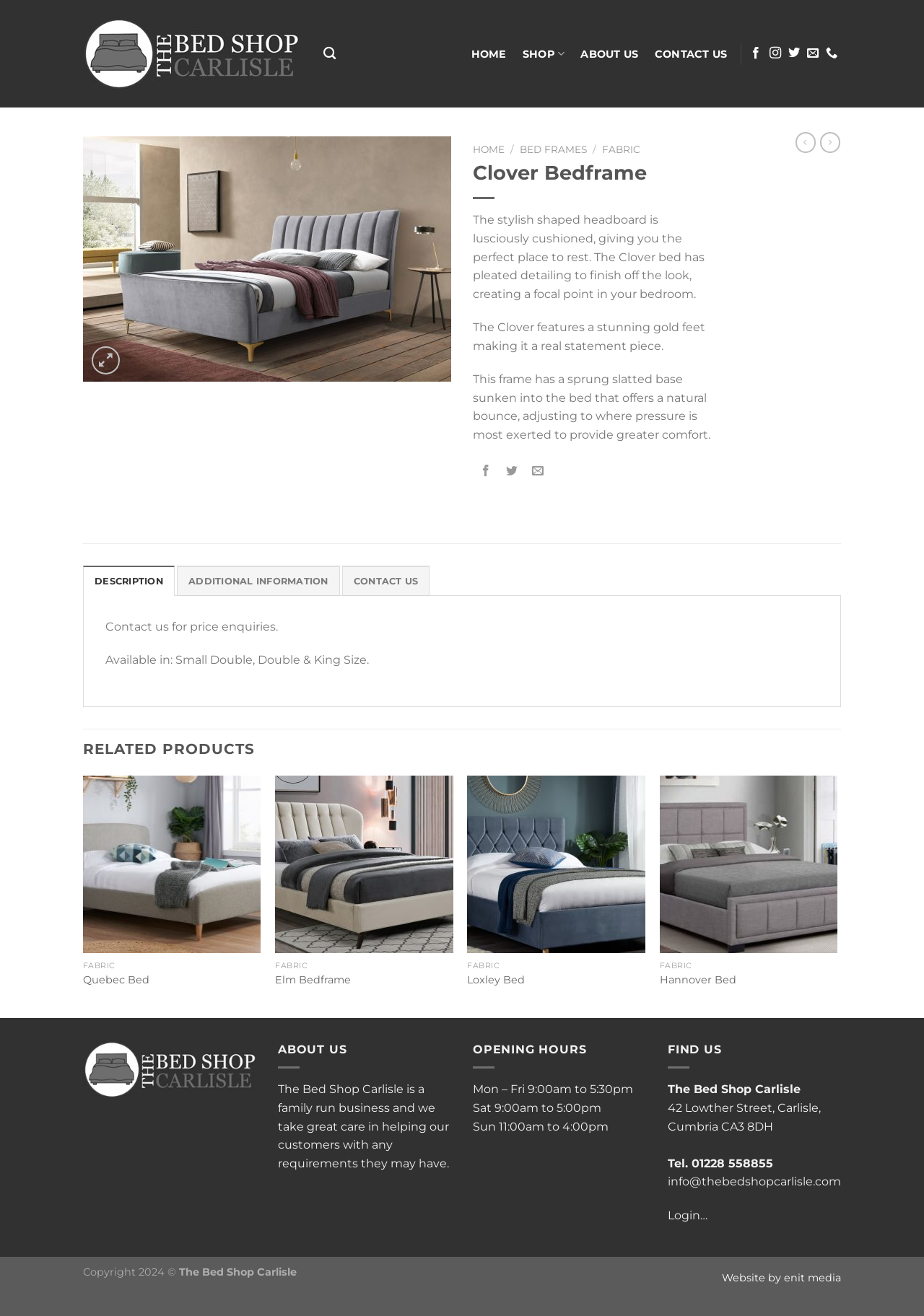What is the material of the bed feet? Observe the screenshot and provide a one-word or short phrase answer.

Gold